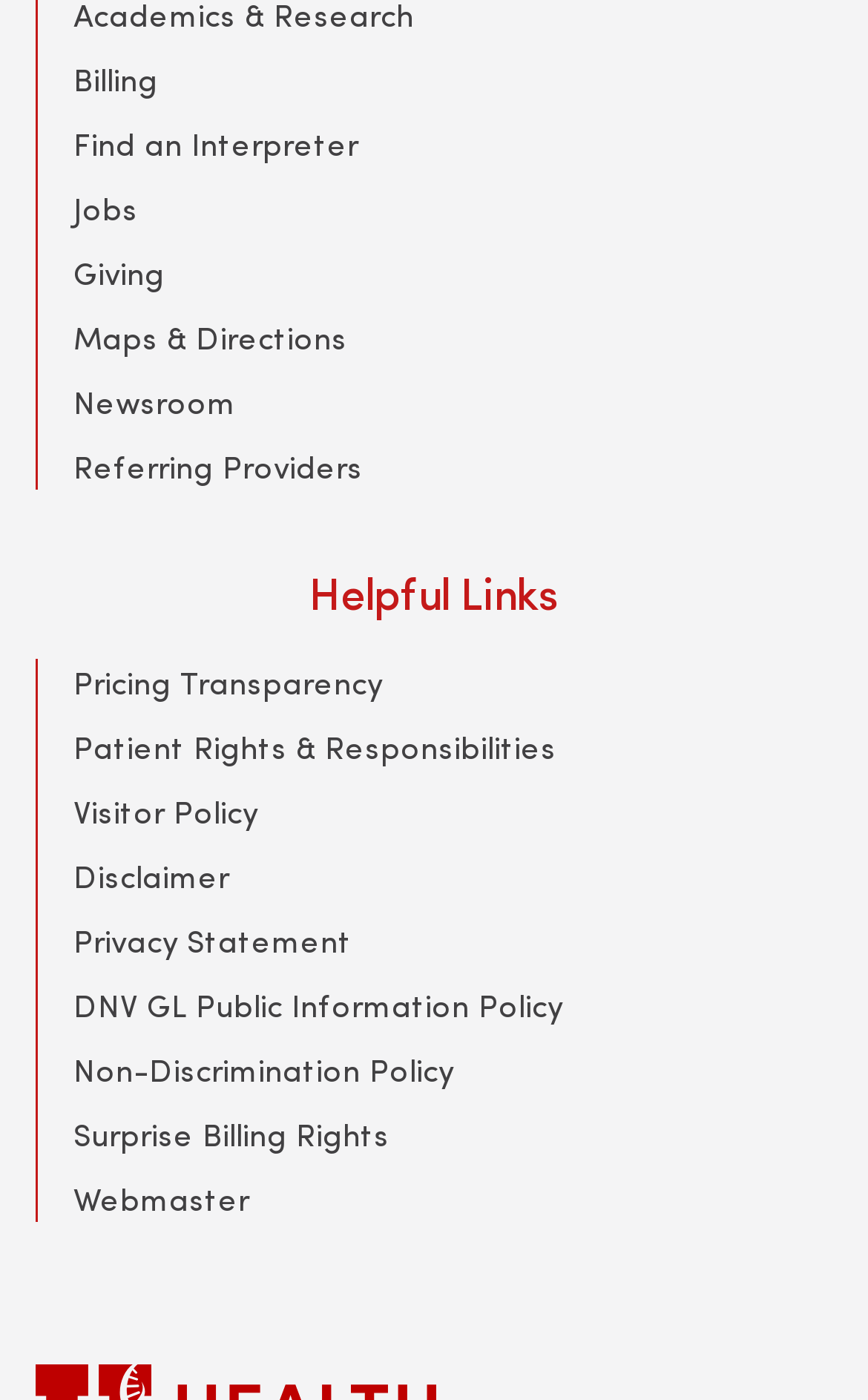Examine the image and give a thorough answer to the following question:
What is the first link on the webpage?

The first link on the webpage is 'Billing' which is located at the top left corner of the webpage with a bounding box of [0.085, 0.041, 0.182, 0.072].